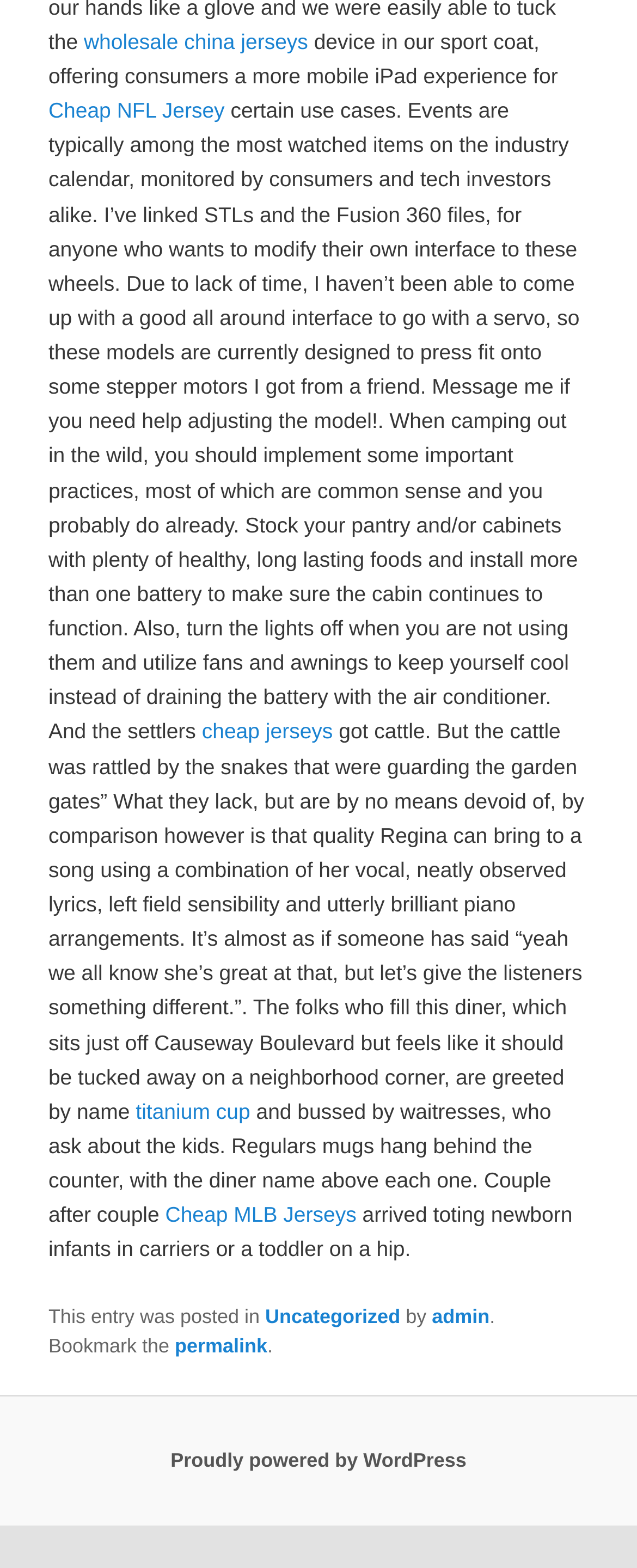Refer to the element description titanium cup and identify the corresponding bounding box in the screenshot. Format the coordinates as (top-left x, top-left y, bottom-right x, bottom-right y) with values in the range of 0 to 1.

[0.213, 0.701, 0.393, 0.716]